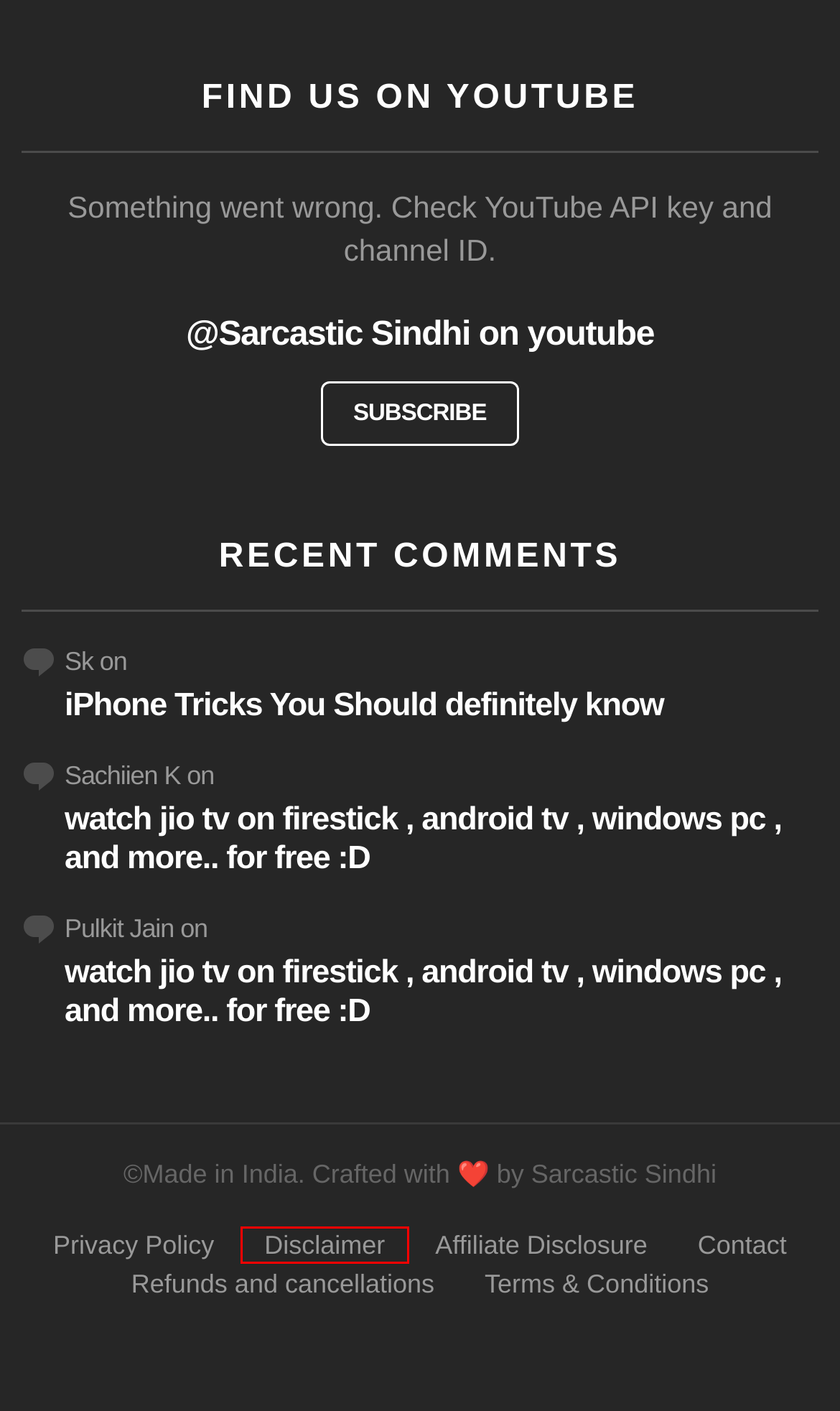Provided is a screenshot of a webpage with a red bounding box around an element. Select the most accurate webpage description for the page that appears after clicking the highlighted element. Here are the candidates:
A. 7 Best TWS under 3000 in India - Sarcastic Sindhi
B. Disclaimer - Sarcastic Sindhi
C. Affiliate Disclosure - Sarcastic Sindhi
D. Contact - Sarcastic Sindhi
E. watch jio tv on firestick , android tv , windows pc , and more.. for free 😀
F. iPhone Tricks You Should definitely know - Sarcastic Sindhi
G. Terms & Conditions - Sarcastic Sindhi
H. Privacy Policy - Sarcastic Sindhi - Your Data Is Safe On This Website !

B